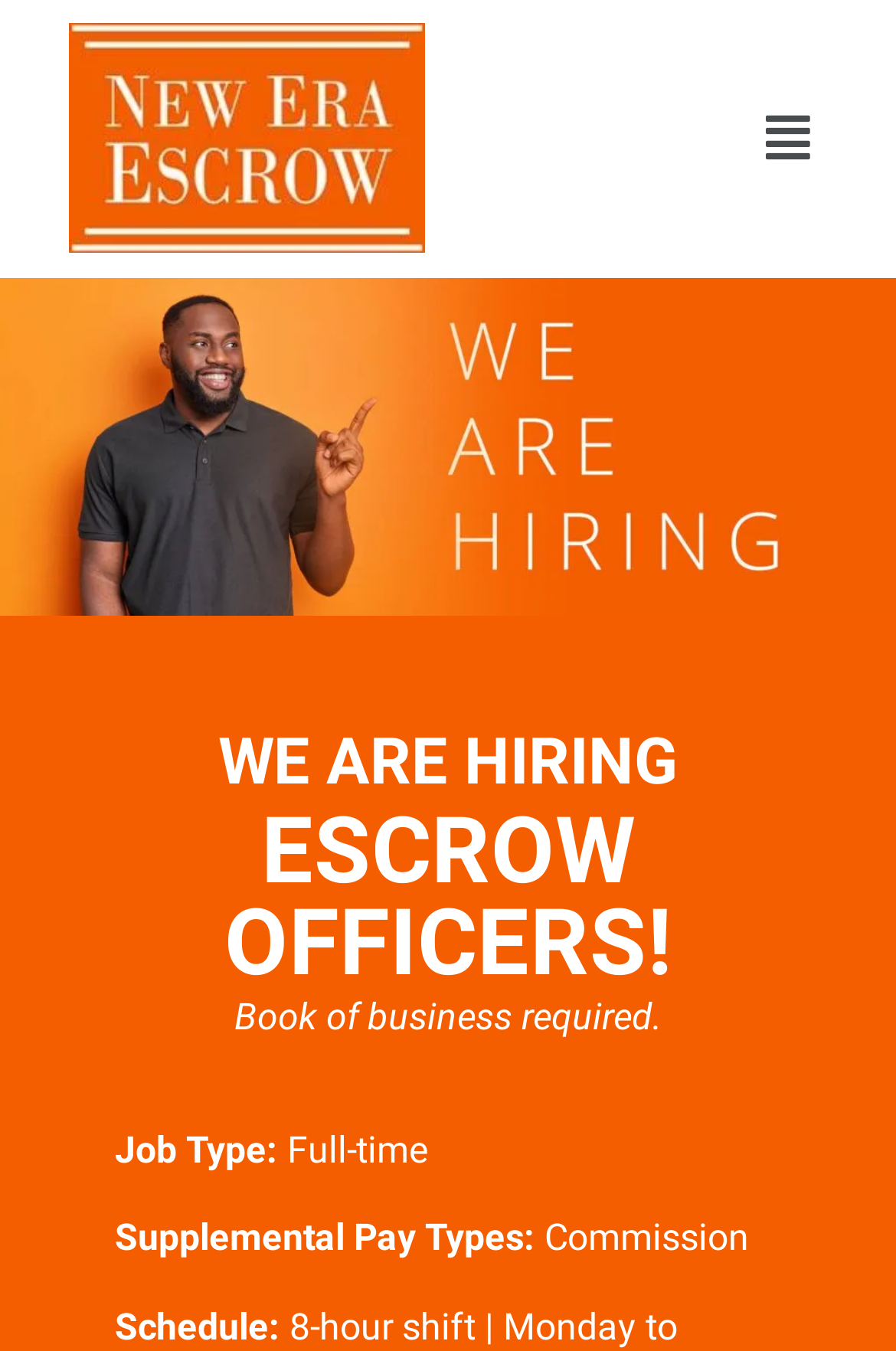Give a detailed explanation of the elements present on the webpage.

The webpage is a job posting for Escrow Officers at New Era Escrow. At the top left of the page, there is a link and an image with the company name "New Era Escrow". On the top right, there is a button labeled "Menu". 

Below the company name, there are two headings, "WE ARE HIRING" and "ESCROW OFFICERS!", which are centered on the page. 

Further down, there is a paragraph of text that mentions a "Book of business required." 

On the lower half of the page, there are several sections of text, each with a label and a corresponding value. The first section has the label "Job Type:" and the value "Full-time". The second section has the label "Supplemental Pay Types:" and the value "Commission". The third section has the label "Schedule:", but the value is not specified.